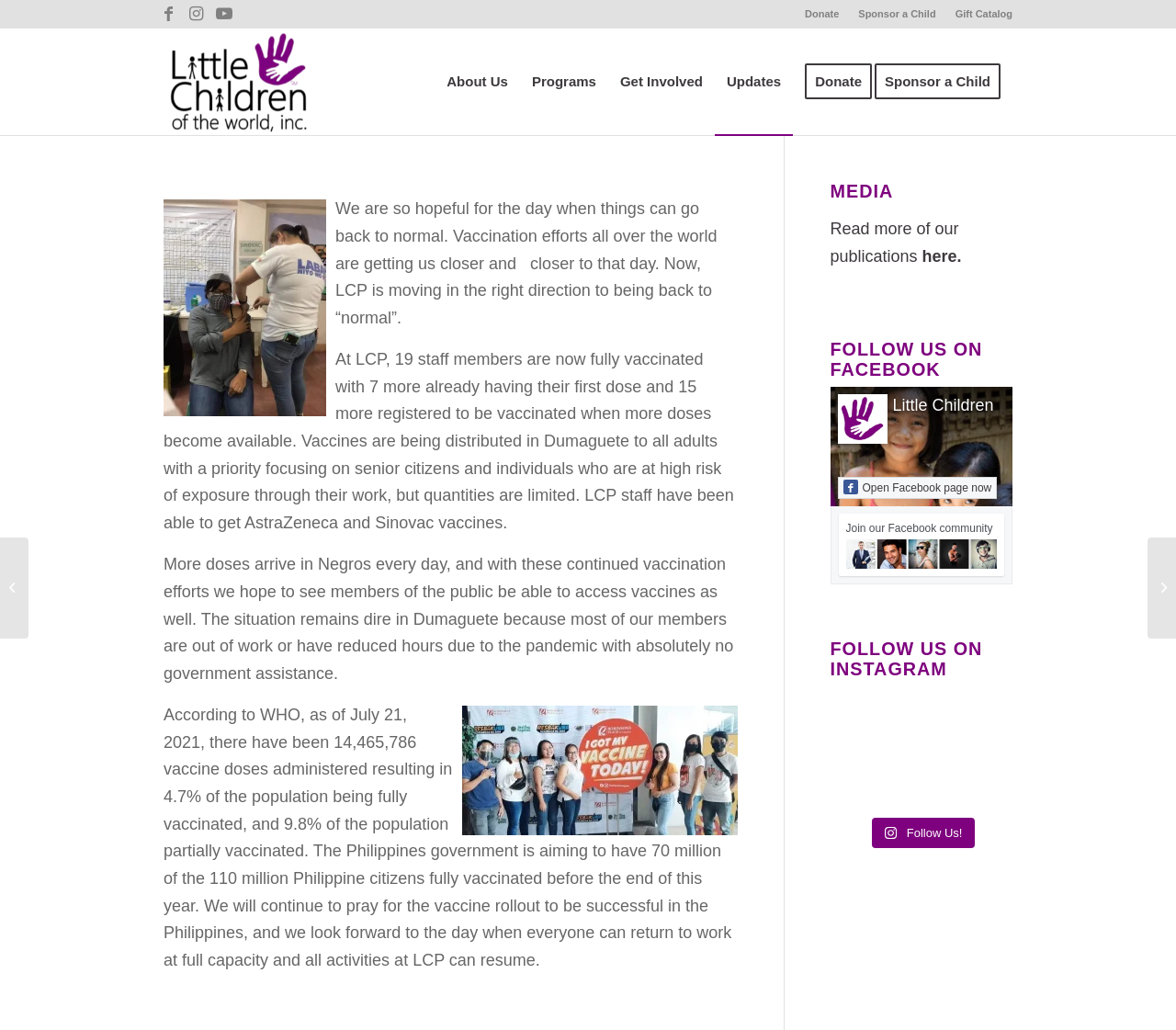Identify the bounding box coordinates for the element you need to click to achieve the following task: "Open Facebook page now". The coordinates must be four float values ranging from 0 to 1, formatted as [left, top, right, bottom].

[0.712, 0.463, 0.848, 0.485]